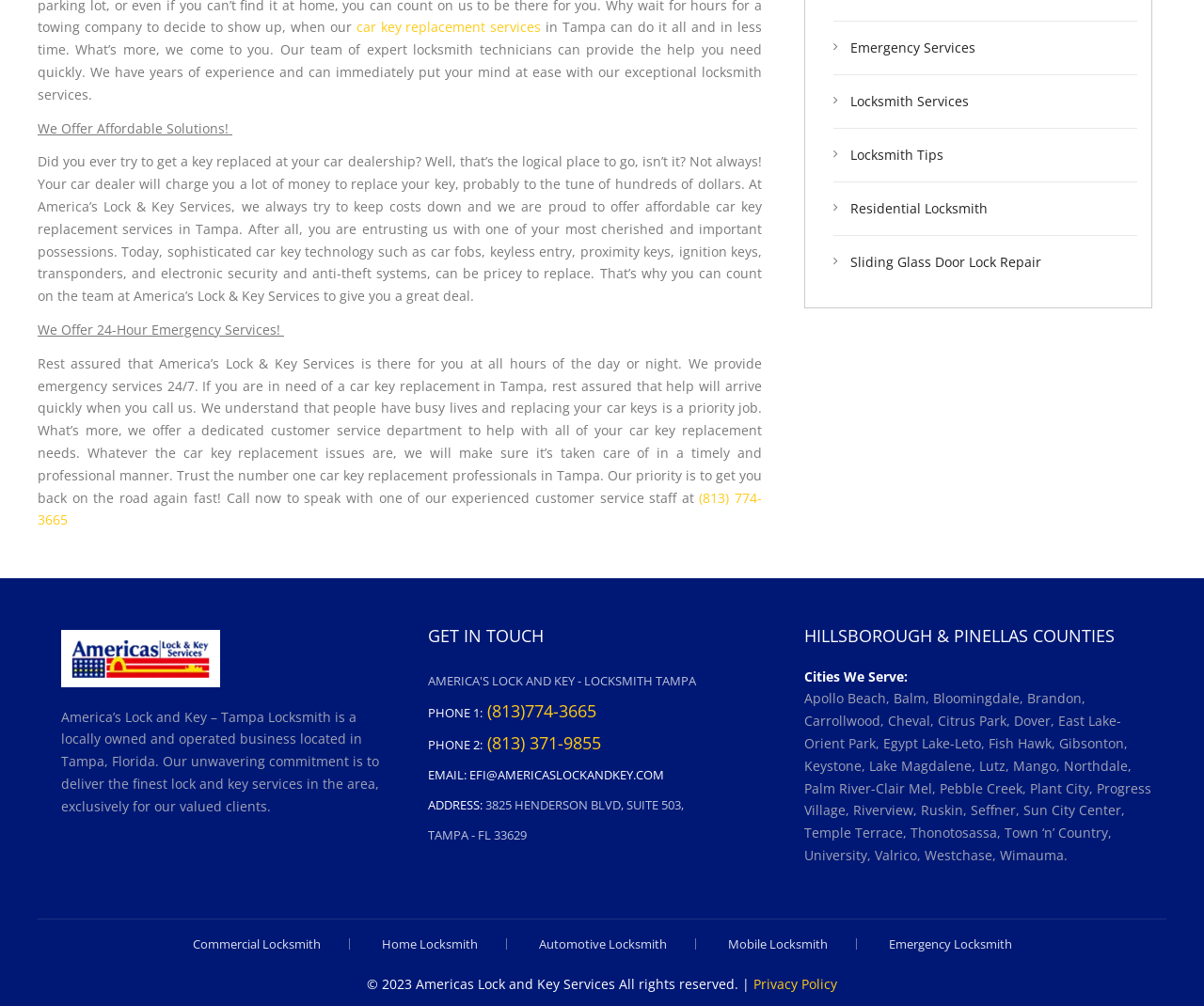What is the name of the locksmith company?
Please provide a single word or phrase in response based on the screenshot.

America's Lock and Key